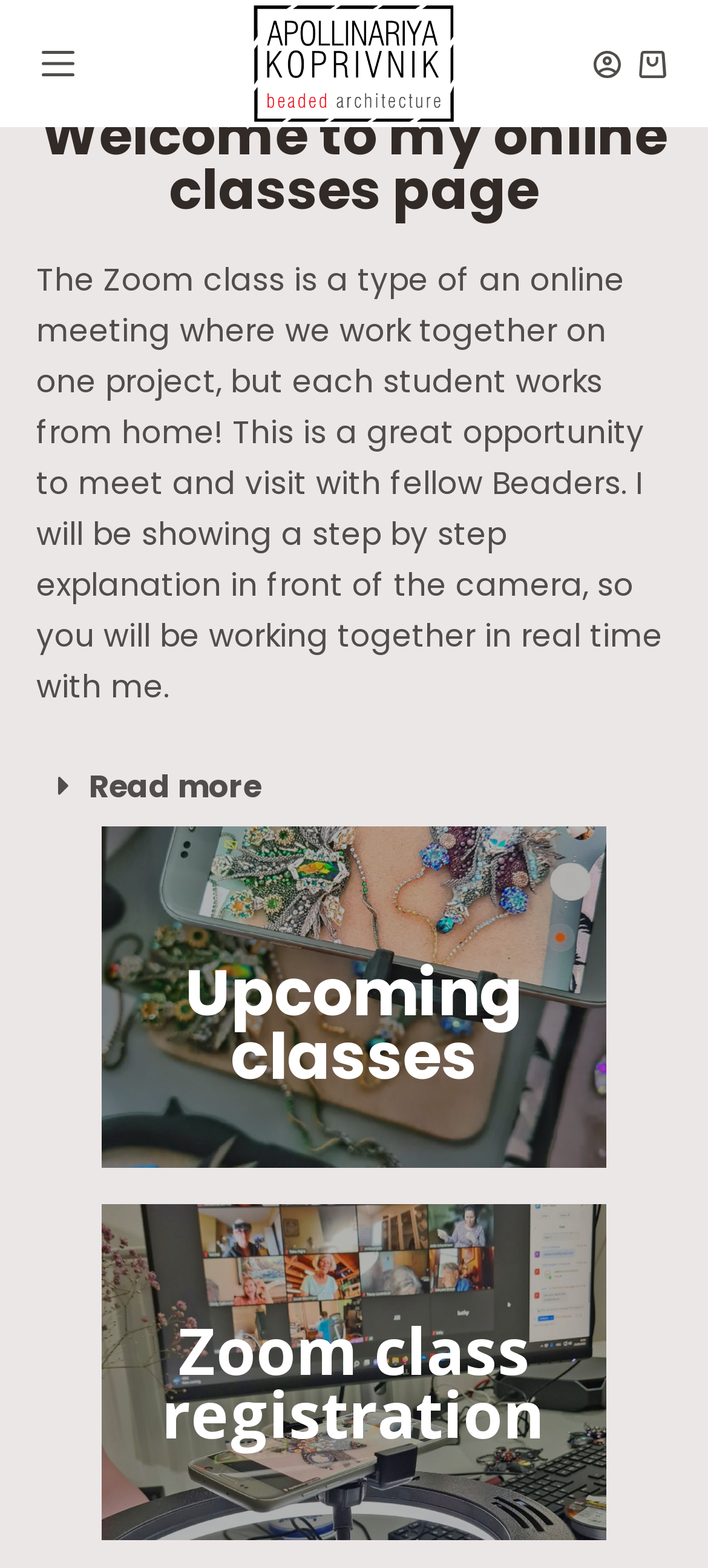Locate the bounding box coordinates of the area you need to click to fulfill this instruction: 'View upcoming classes'. The coordinates must be in the form of four float numbers ranging from 0 to 1: [left, top, right, bottom].

[0.262, 0.605, 0.738, 0.702]